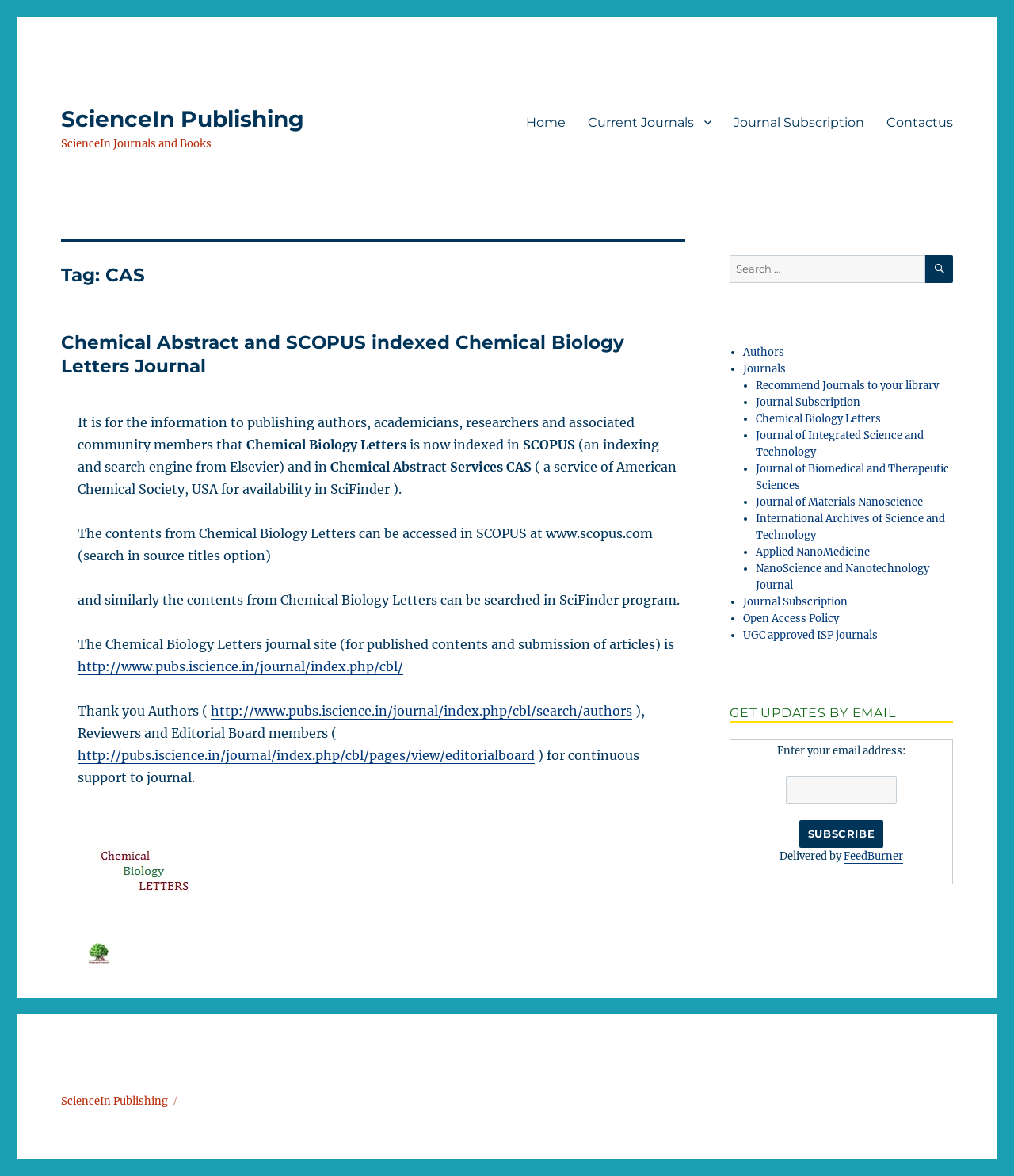Please analyze the image and provide a thorough answer to the question:
What is the name of the journal indexed in SCOPUS?

The answer can be found in the article section of the webpage, where it is mentioned that 'Chemical Biology Letters Journal' is now indexed in SCOPUS.